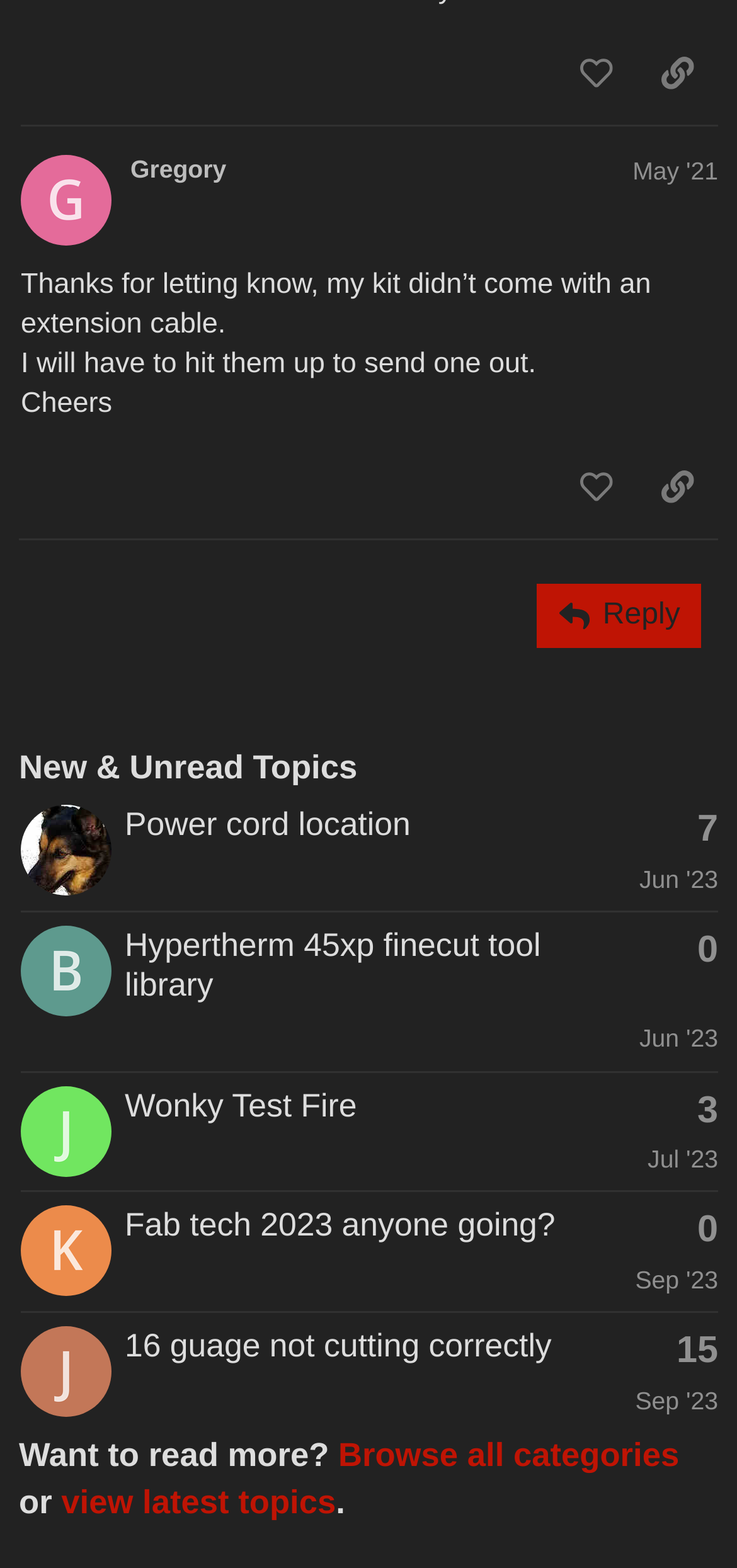Using the format (top-left x, top-left y, bottom-right x, bottom-right y), provide the bounding box coordinates for the described UI element. All values should be floating point numbers between 0 and 1: Gregory

[0.177, 0.099, 0.307, 0.118]